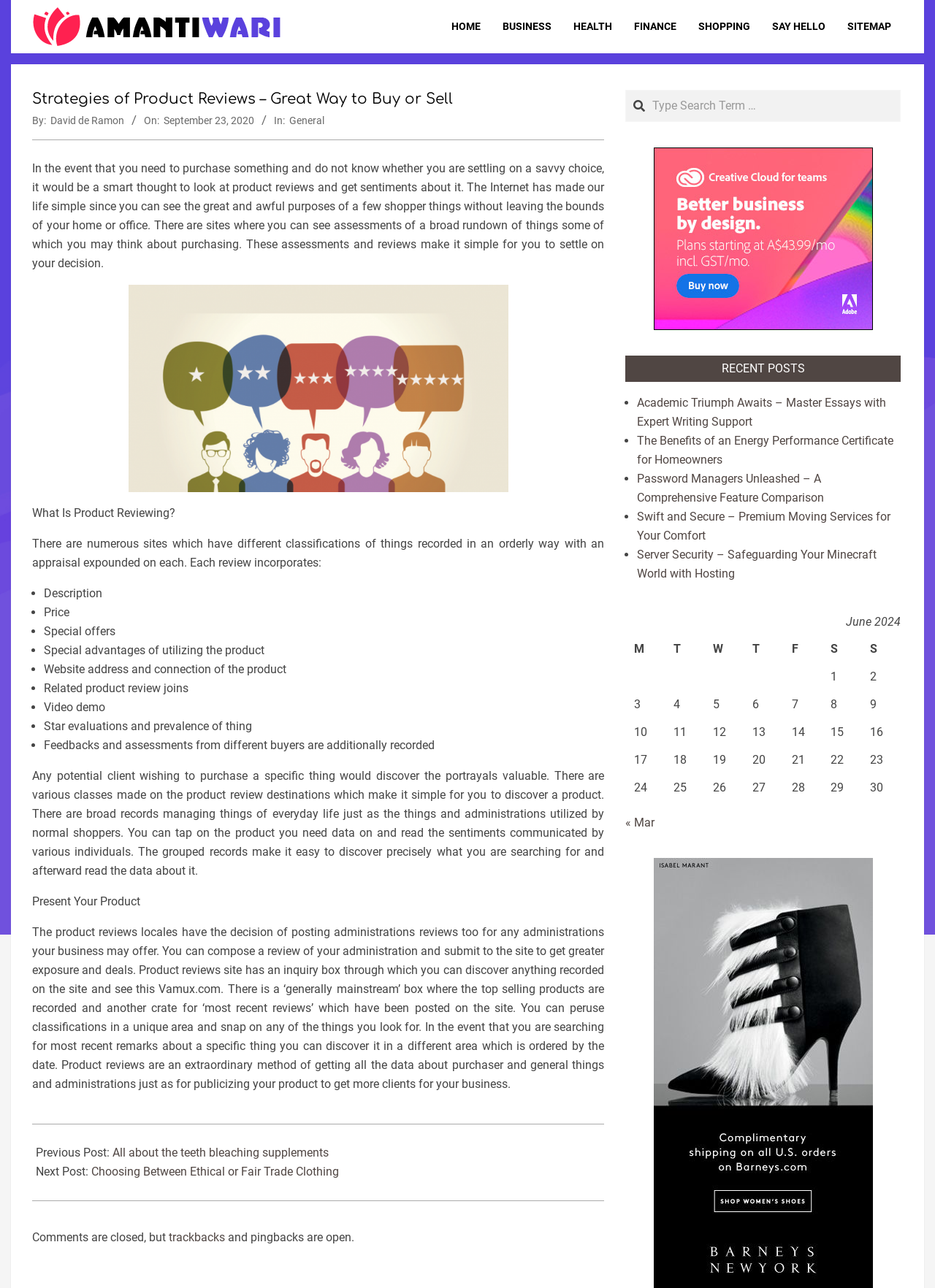Please locate the clickable area by providing the bounding box coordinates to follow this instruction: "Search for a term".

[0.67, 0.07, 0.962, 0.094]